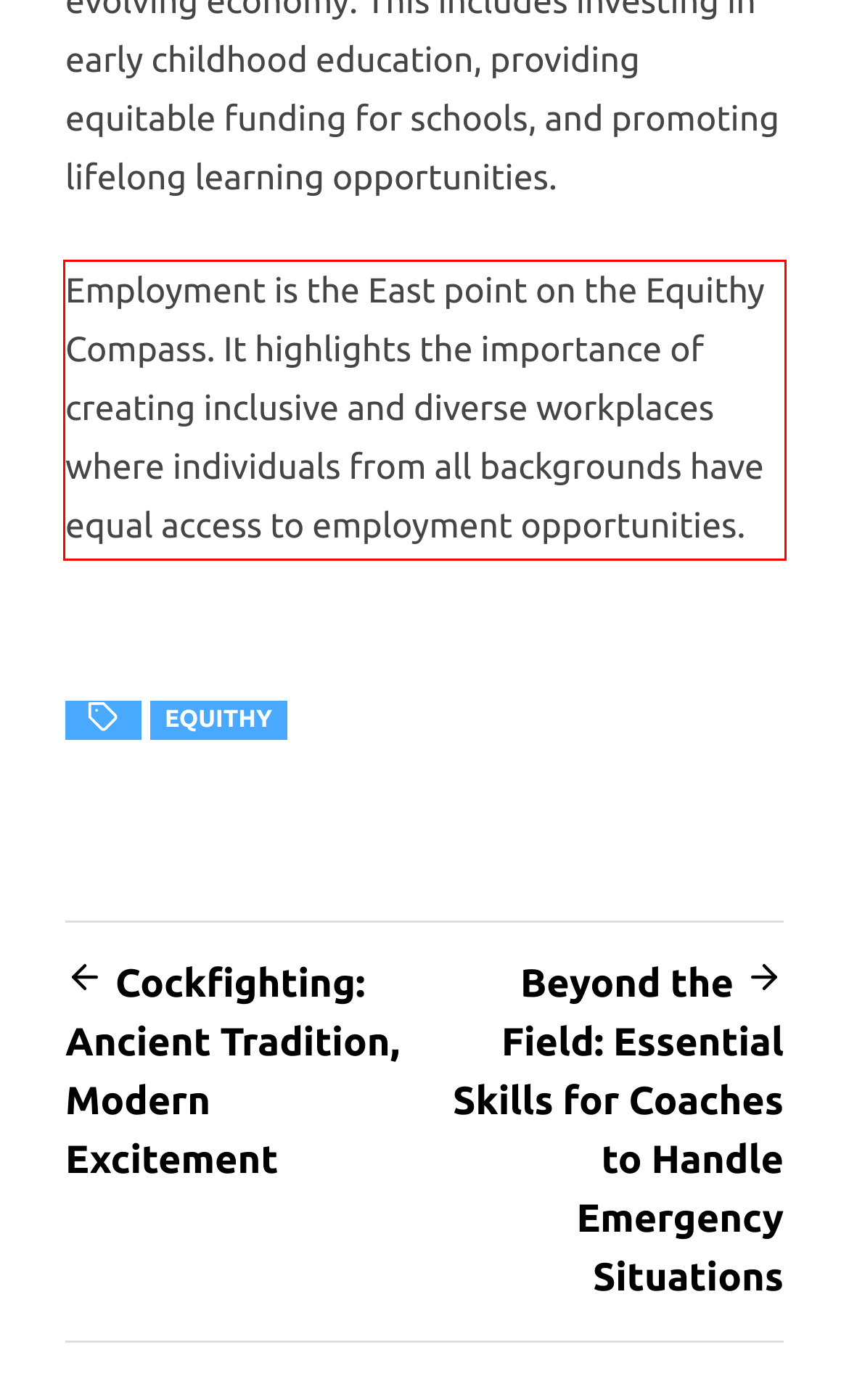Look at the screenshot of the webpage, locate the red rectangle bounding box, and generate the text content that it contains.

Employment is the East point on the Equithy Compass. It highlights the importance of creating inclusive and diverse workplaces where individuals from all backgrounds have equal access to employment opportunities.